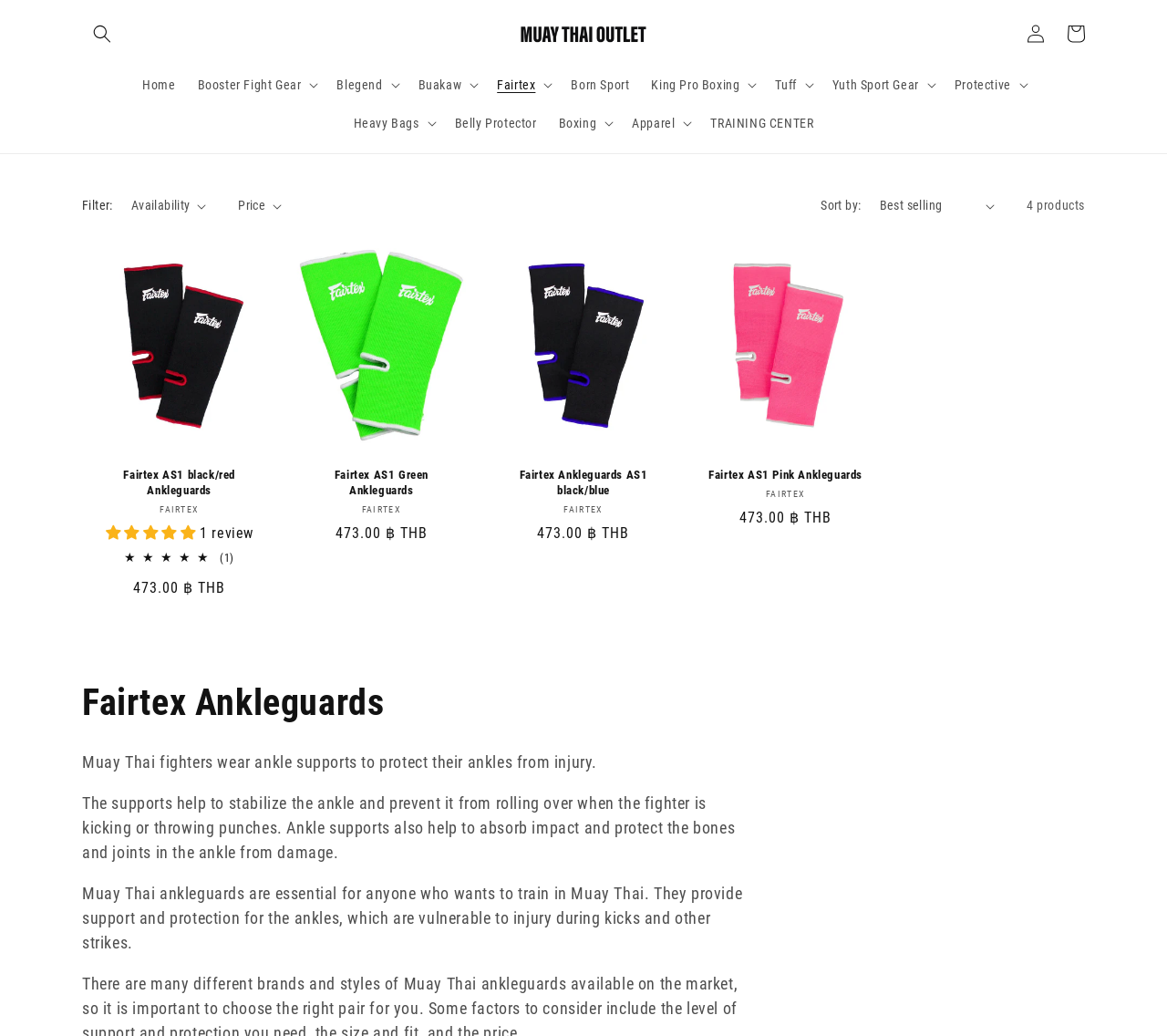Answer the following query concisely with a single word or phrase:
Can you sort the products by price?

Yes